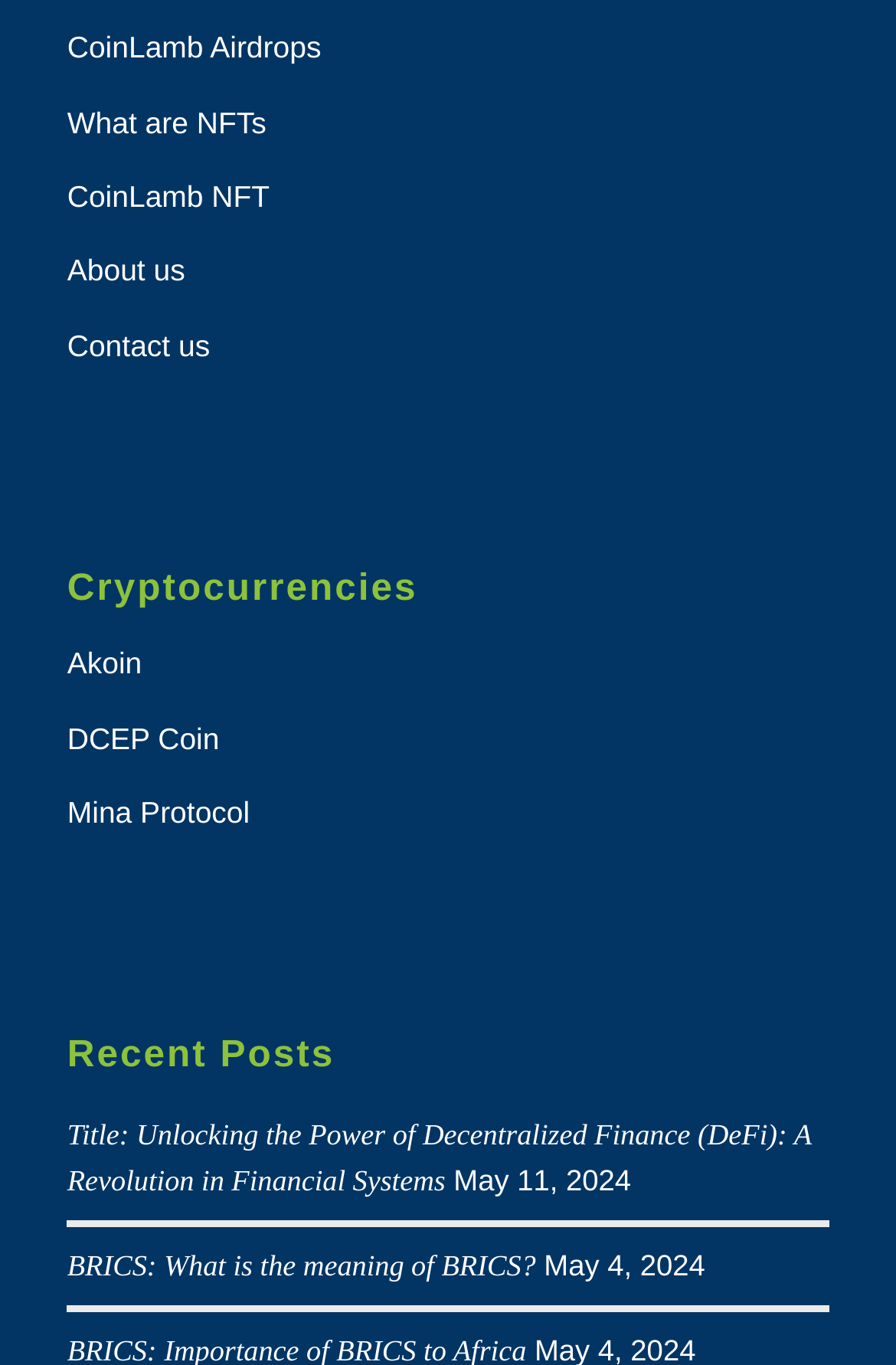Determine the bounding box coordinates for the HTML element described here: "Akoin".

[0.075, 0.46, 0.925, 0.514]